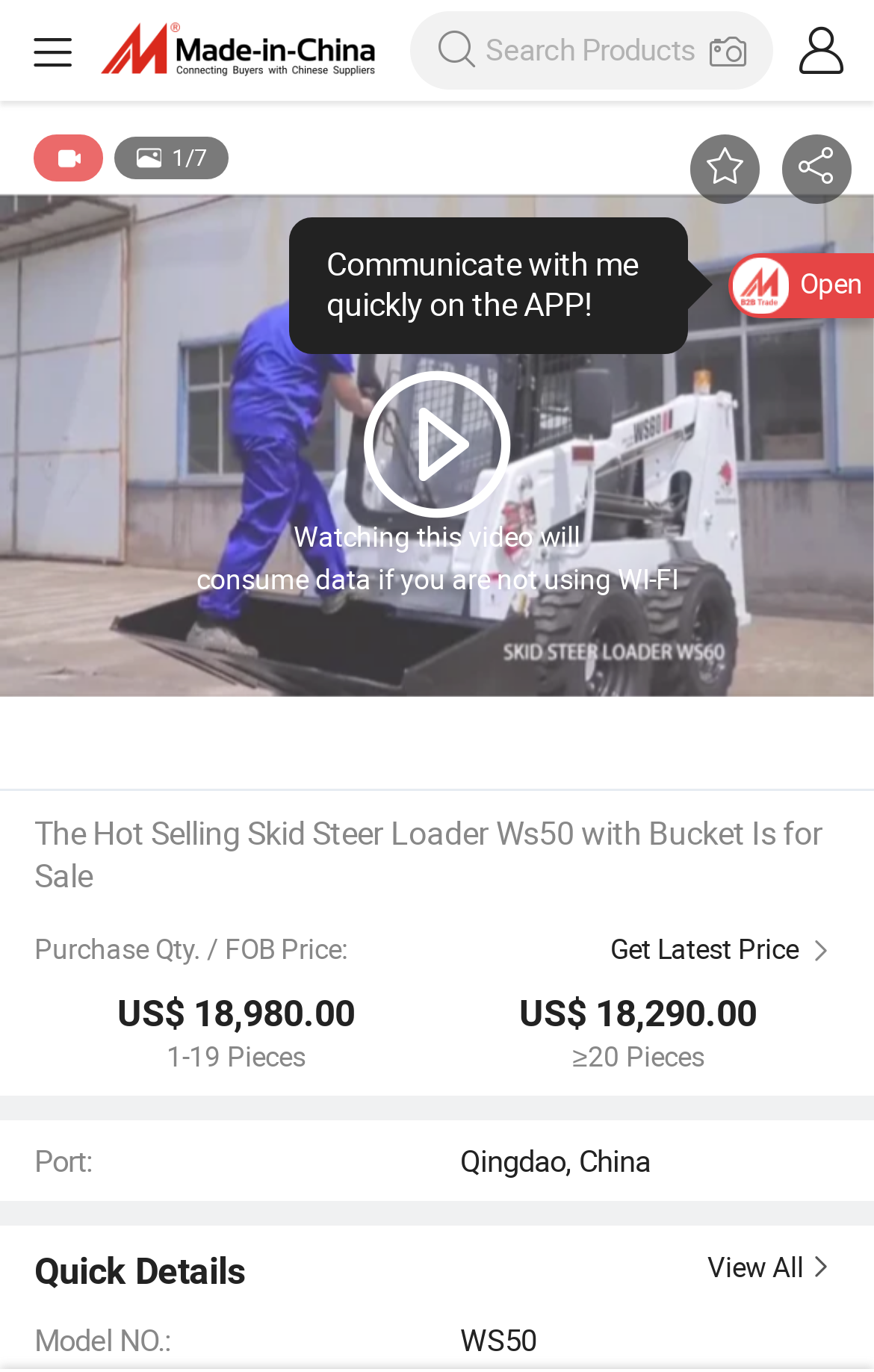Refer to the image and offer a detailed explanation in response to the question: Where is the port of shipment?

I looked for the 'Port' section and found the information that the port of shipment is Qingdao, China.